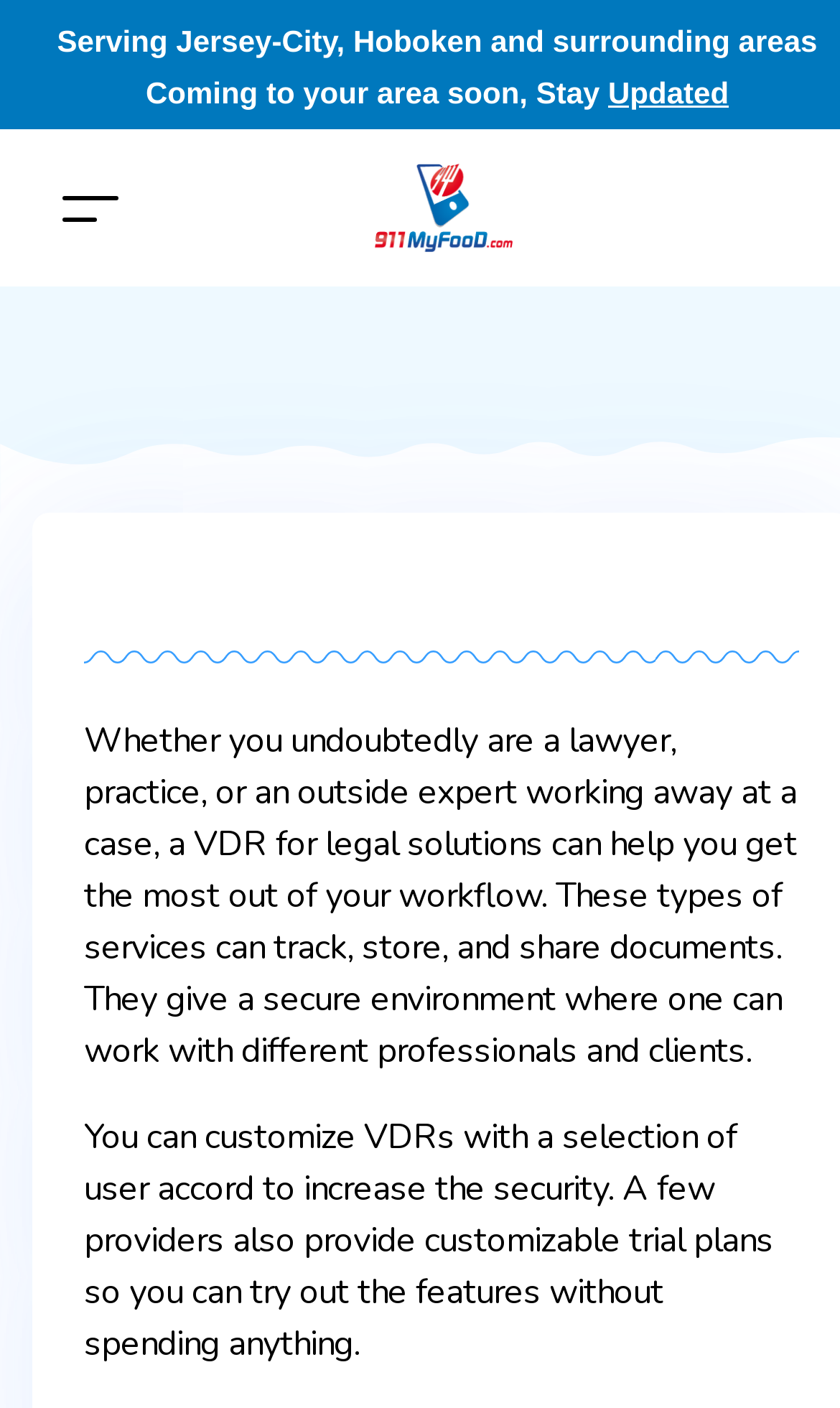Provide a one-word or brief phrase answer to the question:
Is it possible to try out VDR features without spending money?

Yes